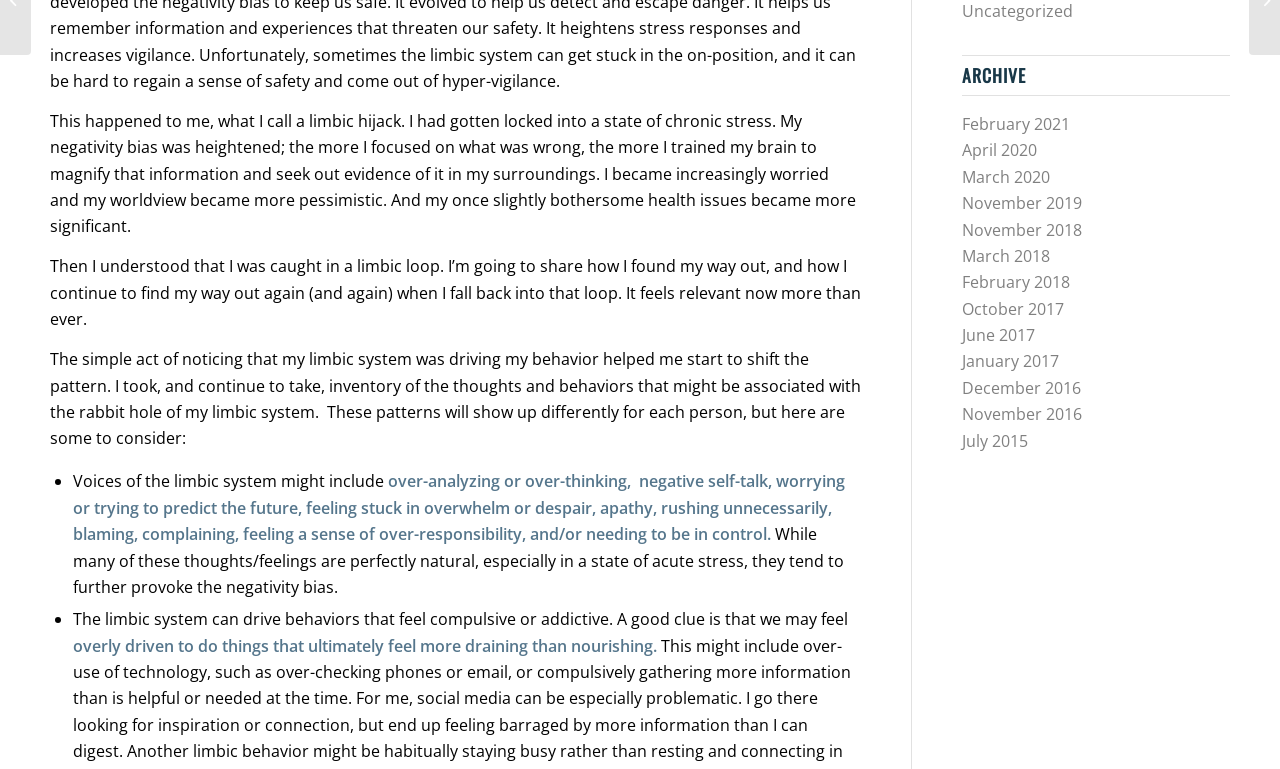Using the provided description Uncategorized, find the bounding box coordinates for the UI element. Provide the coordinates in (top-left x, top-left y, bottom-right x, bottom-right y) format, ensuring all values are between 0 and 1.

[0.752, 0.0, 0.839, 0.029]